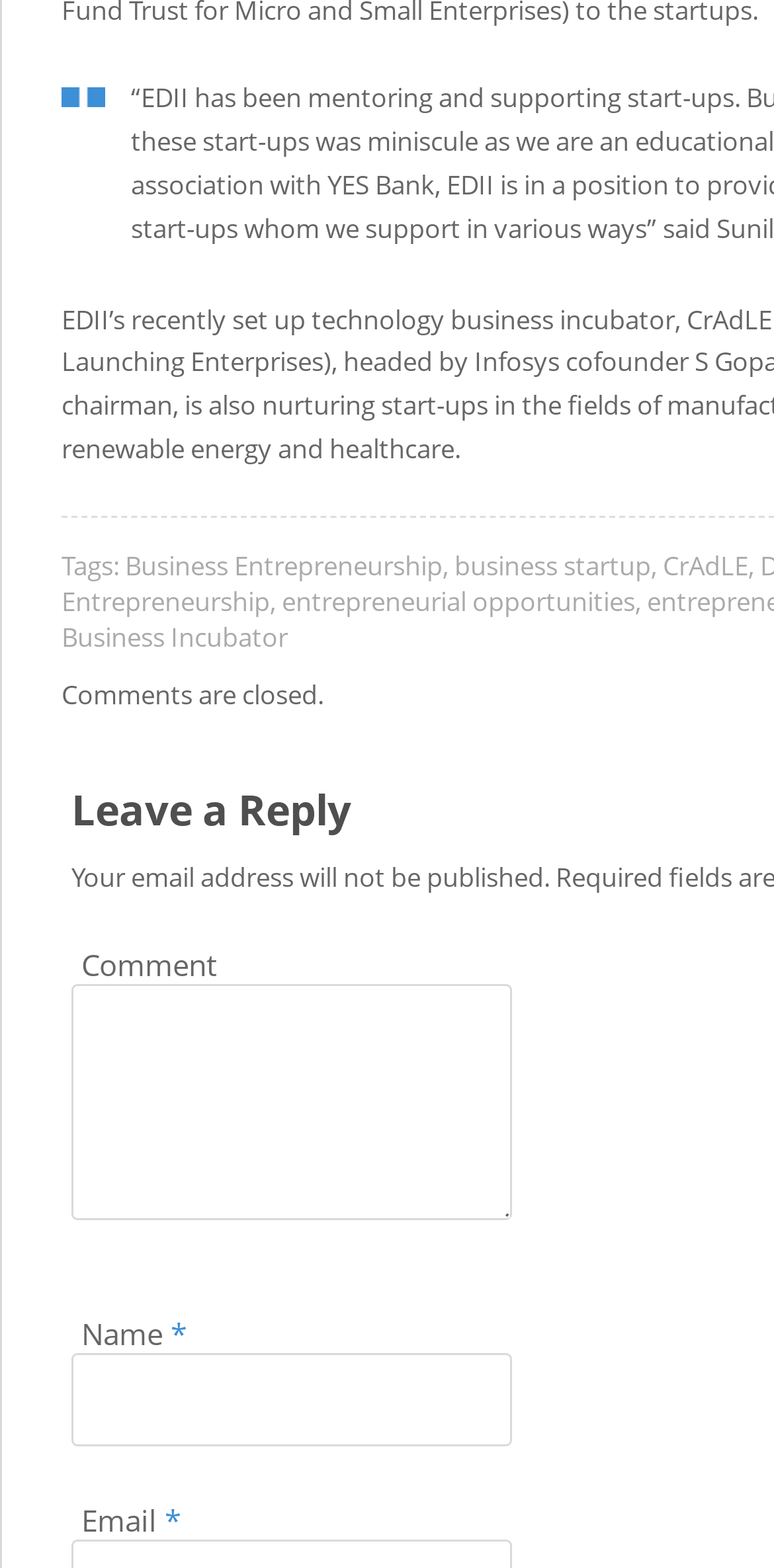What is above the 'Tags:' text?
Based on the screenshot, give a detailed explanation to answer the question.

By comparing the y1, y2 coordinates of the elements, I found that the image 'Quote' has a smaller y1 value than the 'Tags:' text, indicating that it is above the 'Tags:' text.